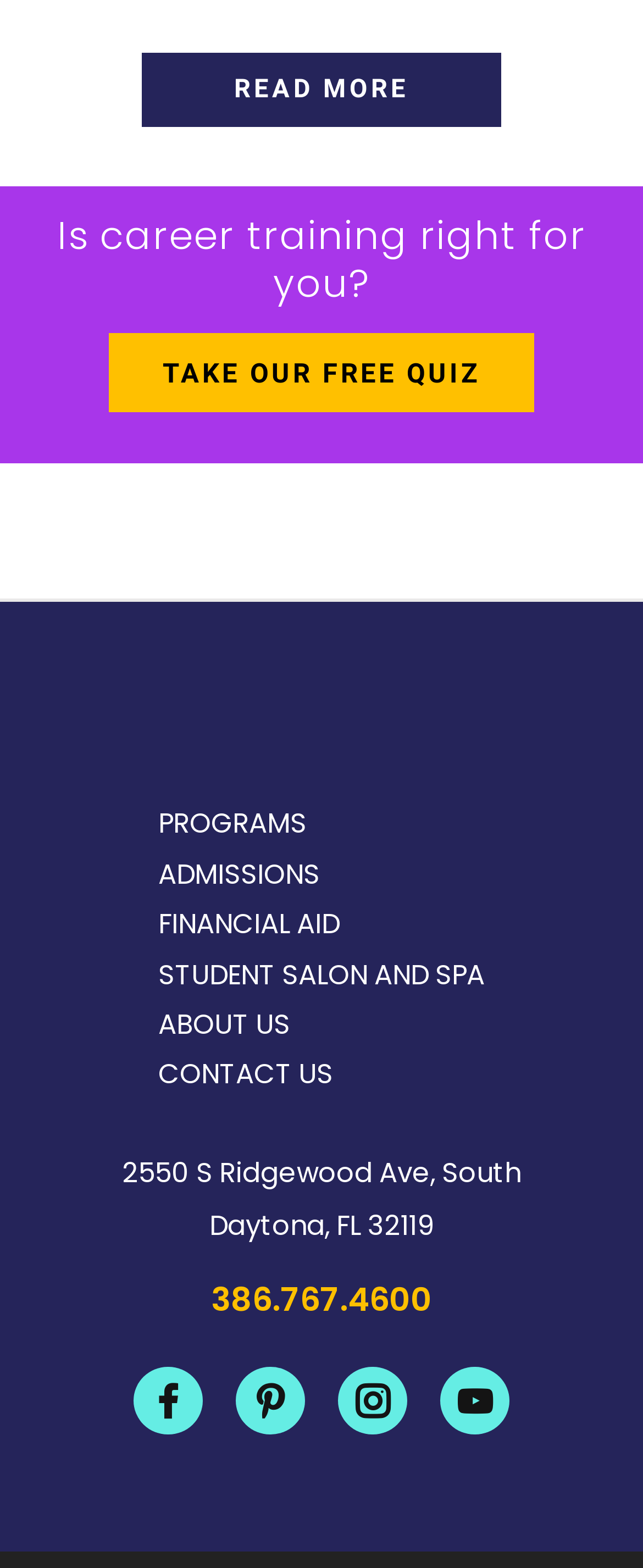Using the given description, provide the bounding box coordinates formatted as (top-left x, top-left y, bottom-right x, bottom-right y), with all values being floating point numbers between 0 and 1. Description: Programs

[0.246, 0.514, 0.754, 0.538]